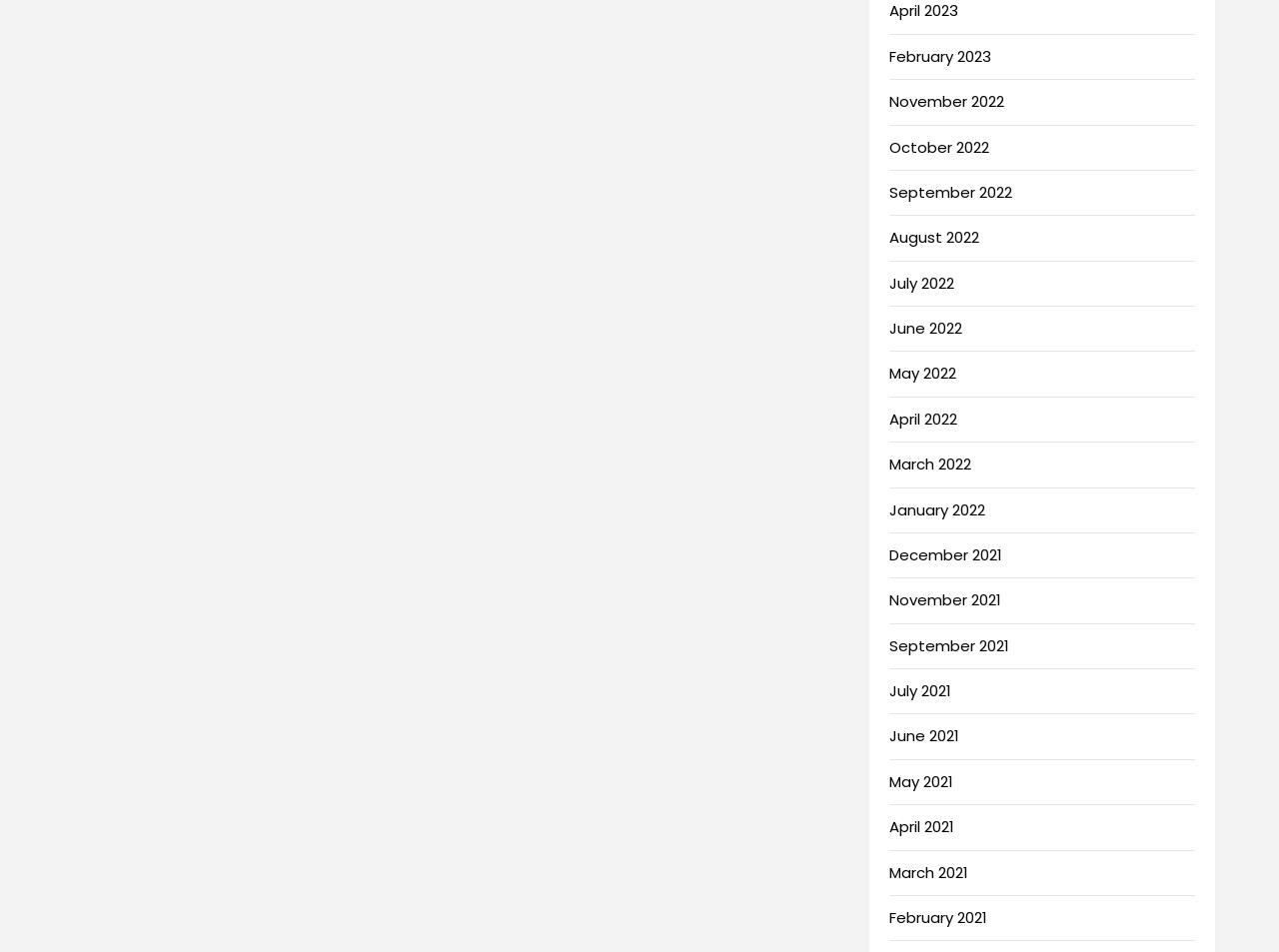Kindly provide the bounding box coordinates of the section you need to click on to fulfill the given instruction: "view November 2022".

[0.696, 0.096, 0.785, 0.118]